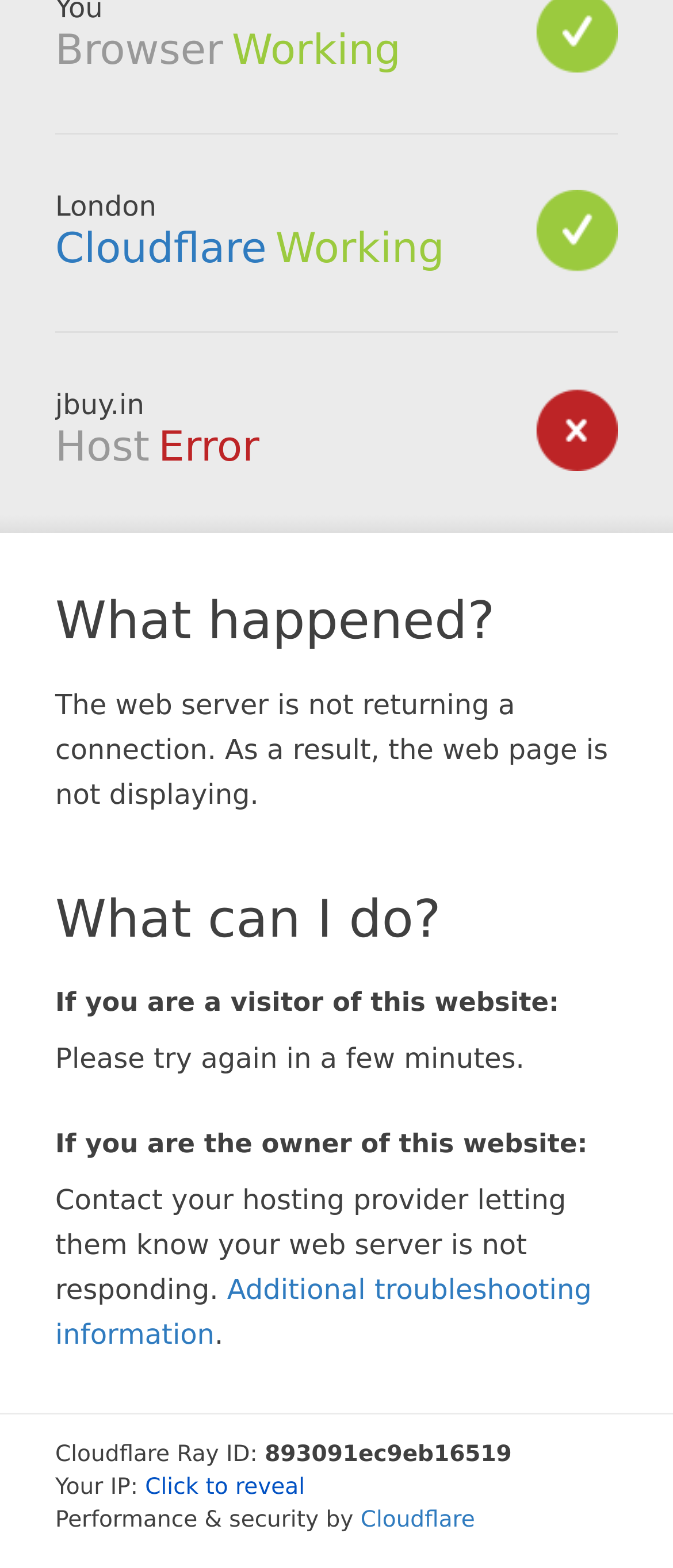Bounding box coordinates should be in the format (top-left x, top-left y, bottom-right x, bottom-right y) and all values should be floating point numbers between 0 and 1. Determine the bounding box coordinate for the UI element described as: Click to reveal

[0.216, 0.941, 0.453, 0.957]